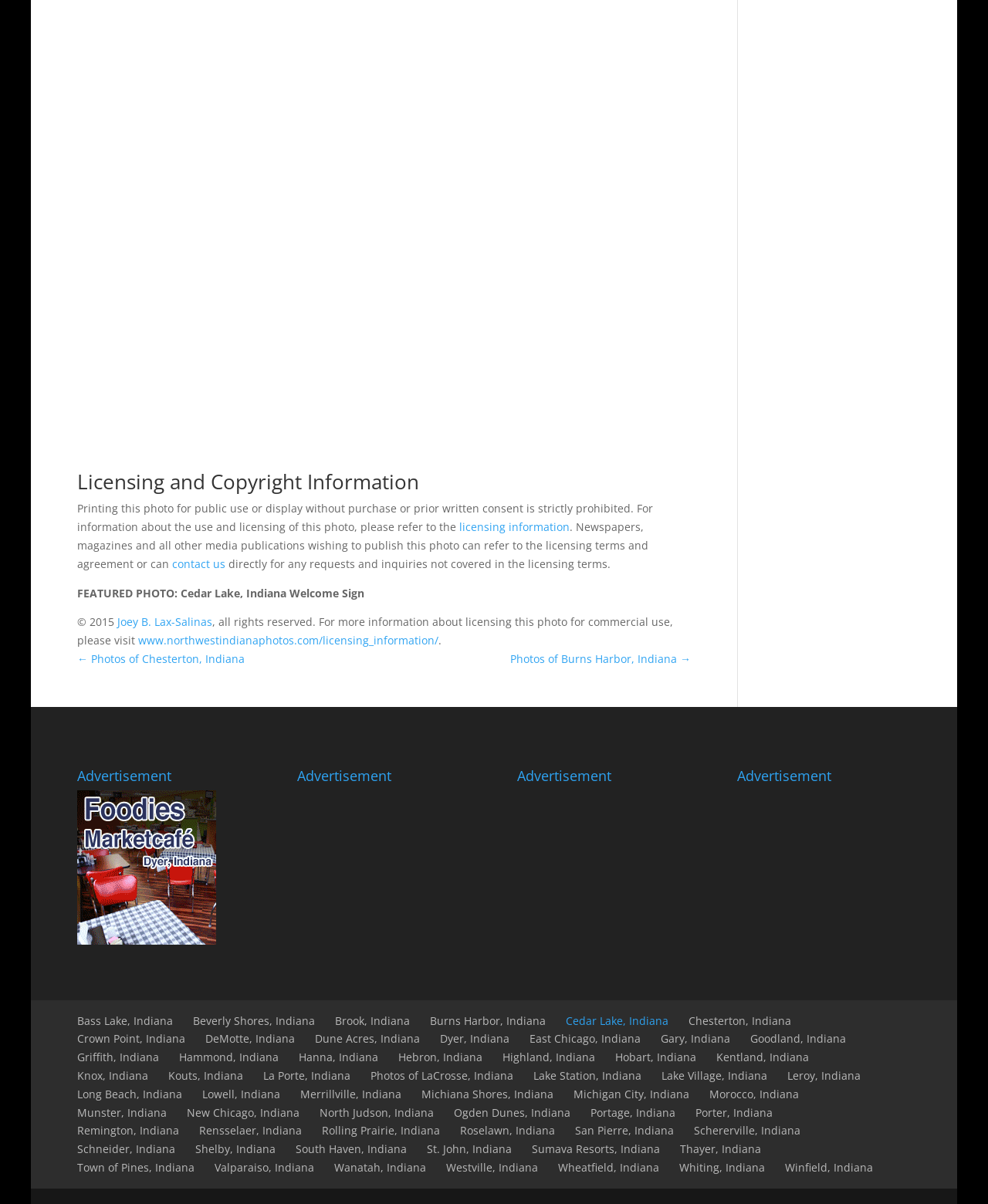Find the bounding box coordinates for the area that must be clicked to perform this action: "Contact us".

[0.174, 0.462, 0.228, 0.474]